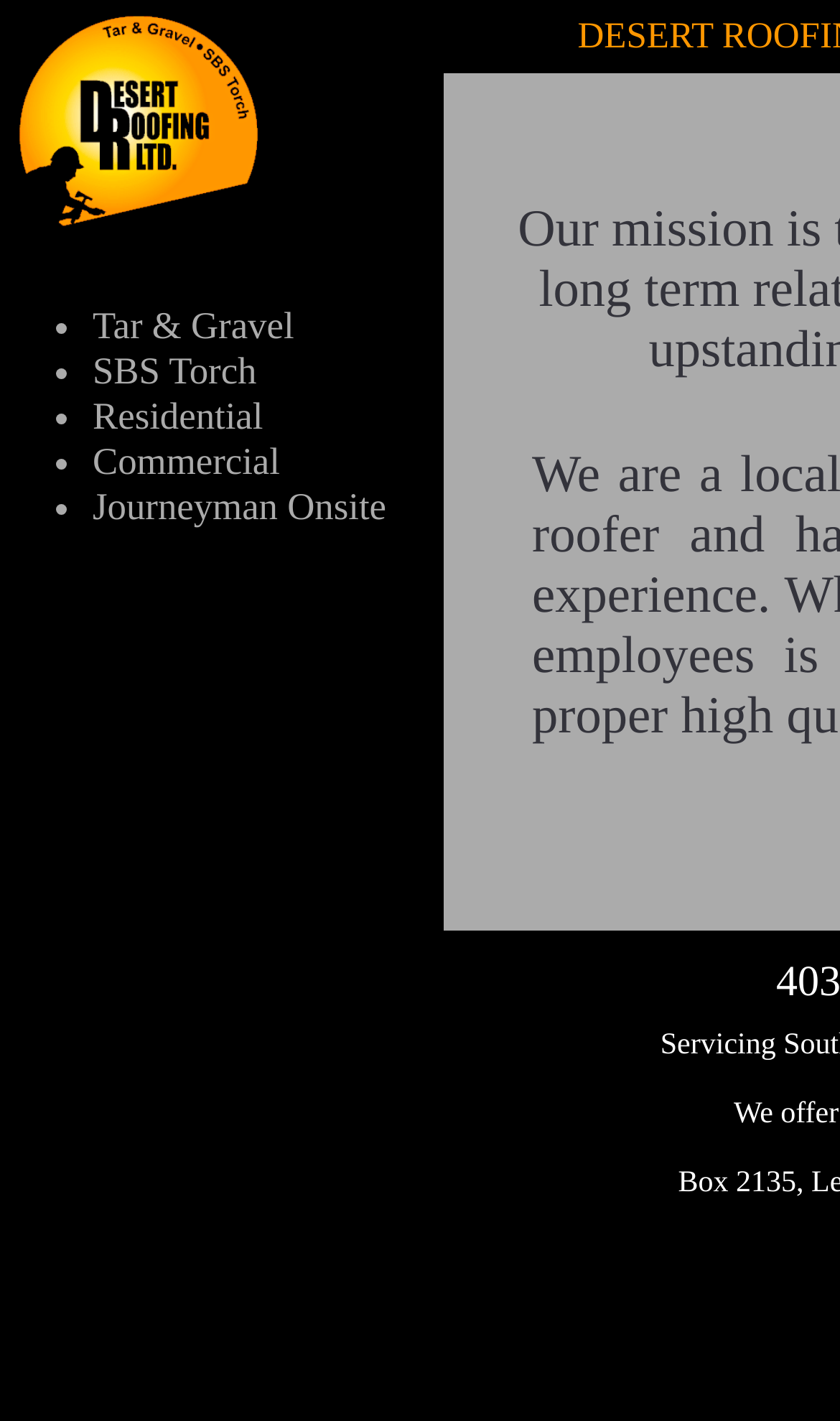Please specify the bounding box coordinates in the format (top-left x, top-left y, bottom-right x, bottom-right y), with all values as floating point numbers between 0 and 1. Identify the bounding box of the UI element described by: parent_node: Tar & Gravel

[0.008, 0.164, 0.319, 0.193]